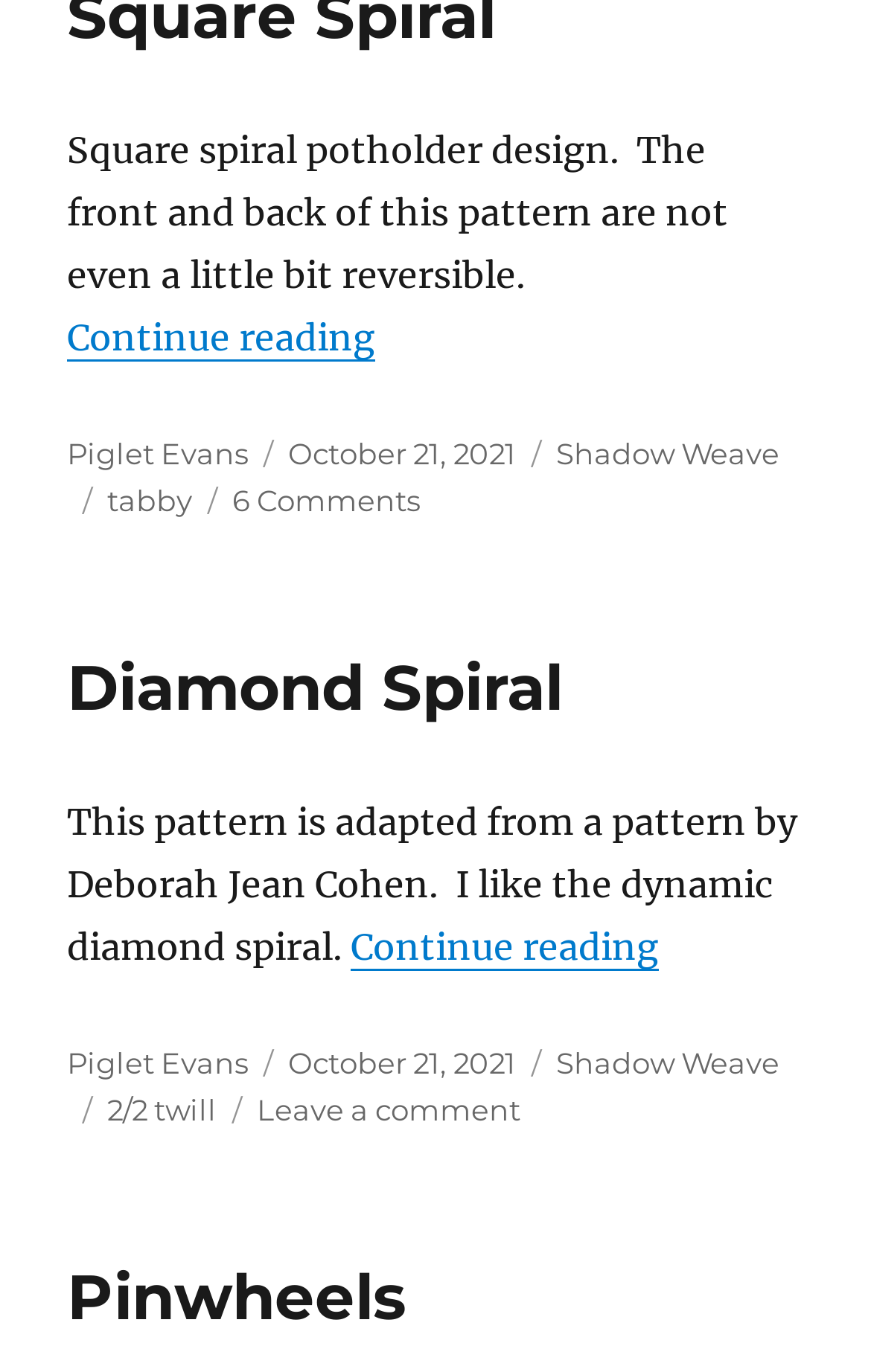Give a succinct answer to this question in a single word or phrase: 
How many articles are on this webpage?

3